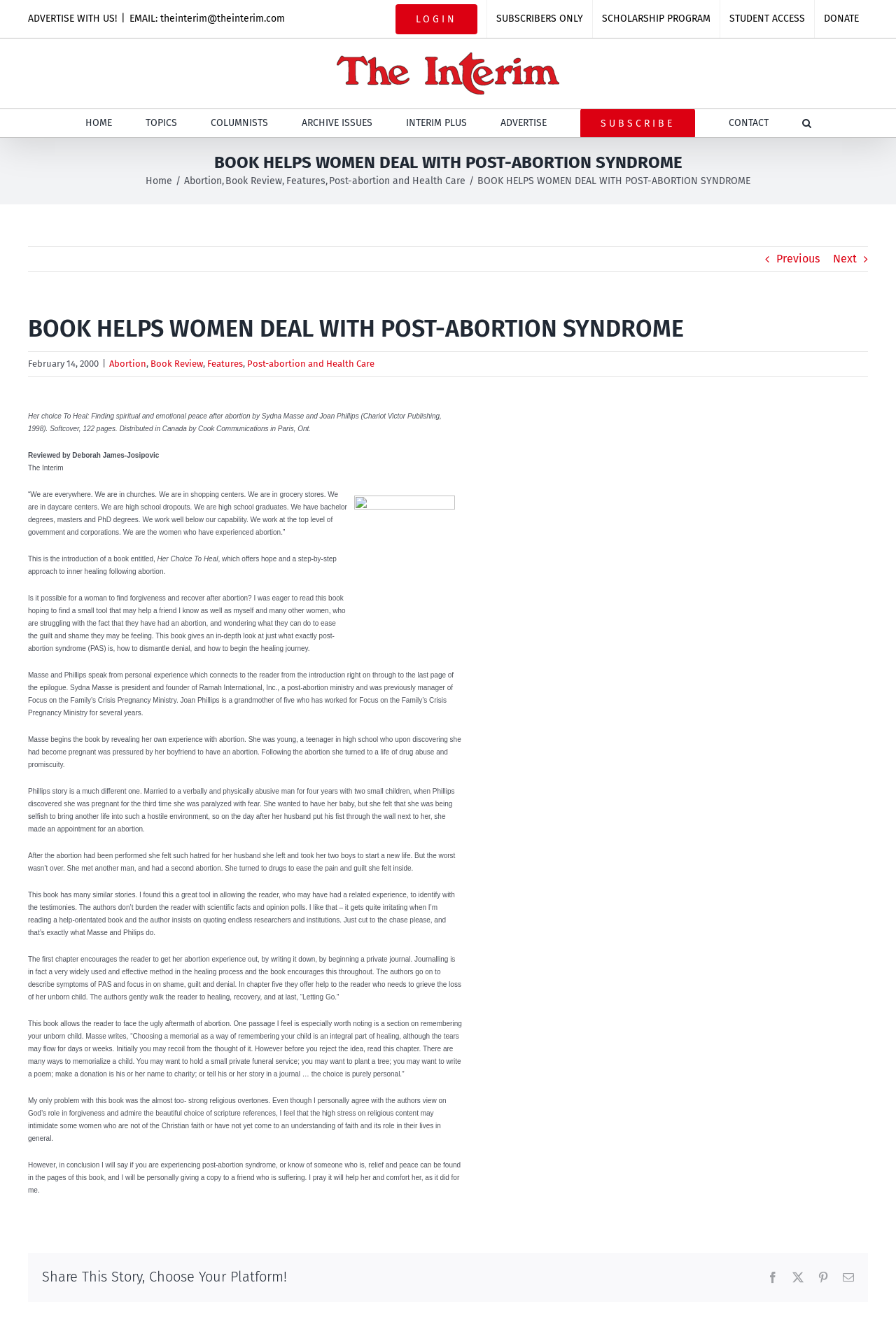Find the bounding box coordinates for the UI element whose description is: "Post-abortion and Health Care". The coordinates should be four float numbers between 0 and 1, in the format [left, top, right, bottom].

[0.367, 0.133, 0.52, 0.142]